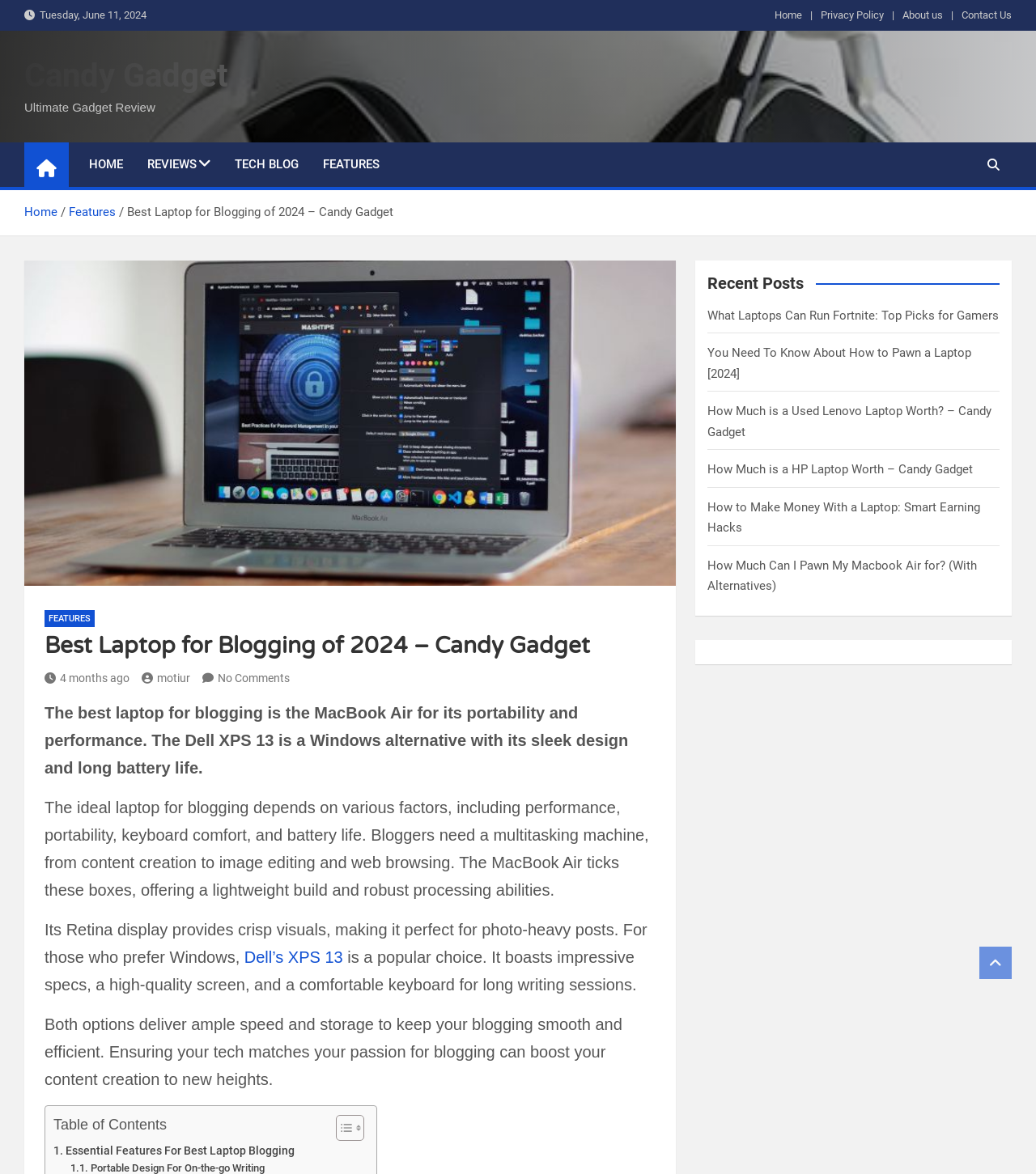Analyze the image and give a detailed response to the question:
What is the date displayed on the webpage?

The date is displayed at the top of the webpage, in the format of 'Tuesday, June 11, 2024', which can be found in the StaticText element with the bounding box coordinates [0.034, 0.008, 0.141, 0.018].